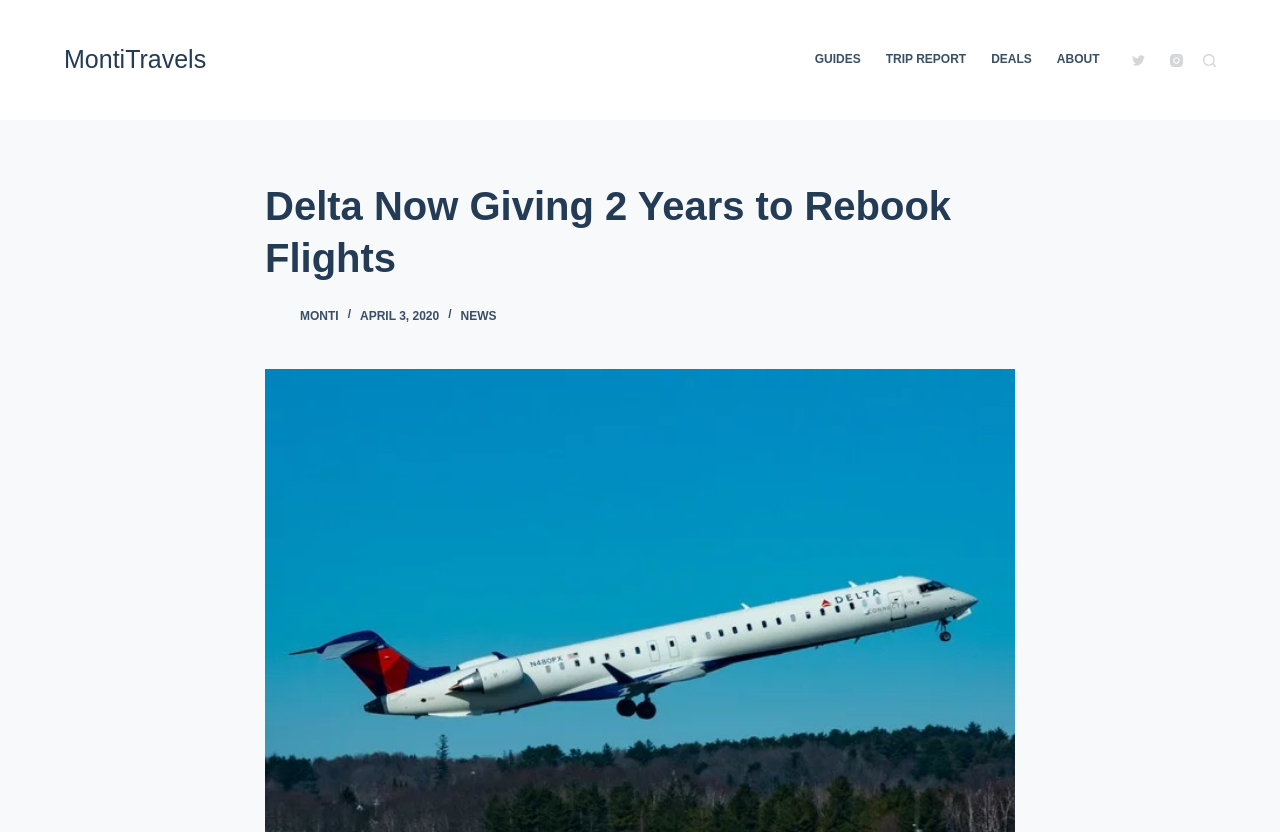Provide your answer to the question using just one word or phrase: What is the date of the article?

APRIL 3, 2020